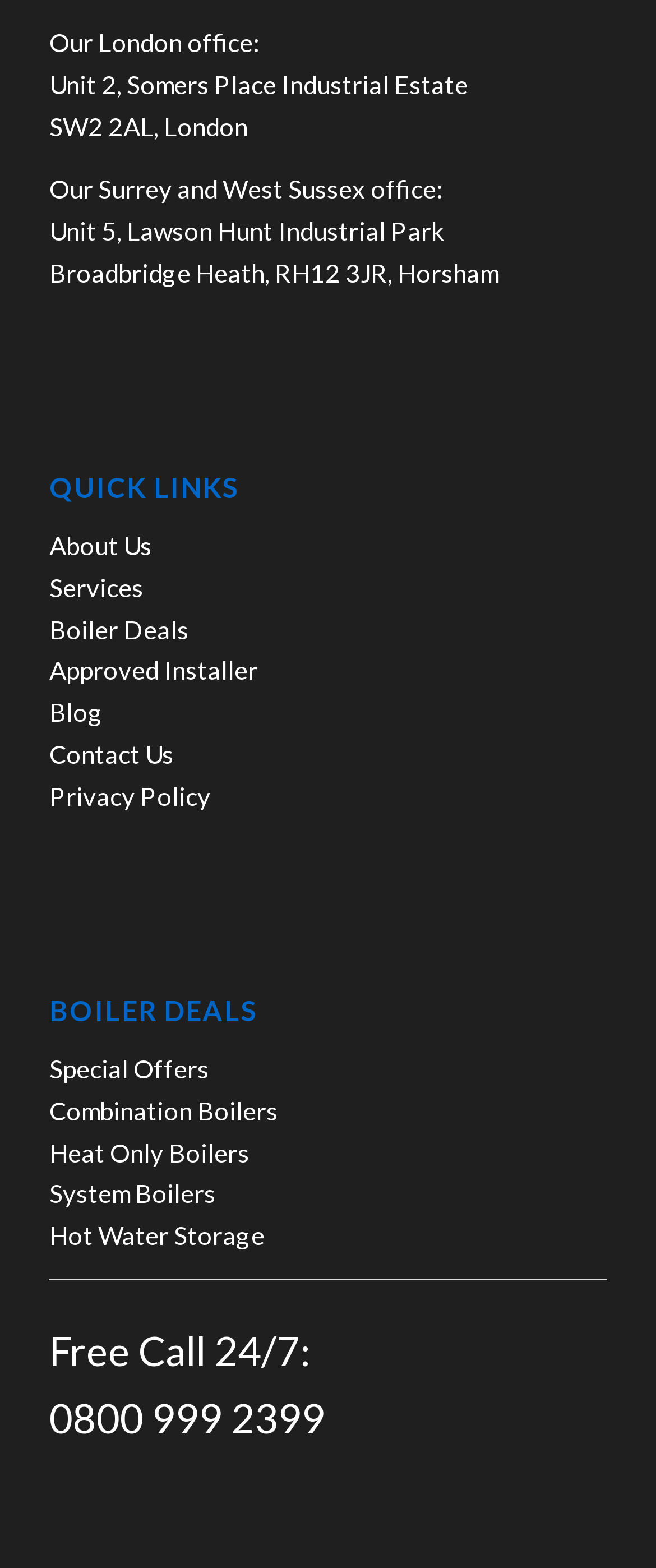Find the bounding box coordinates of the clickable area required to complete the following action: "Read the Blog".

[0.075, 0.444, 0.157, 0.464]